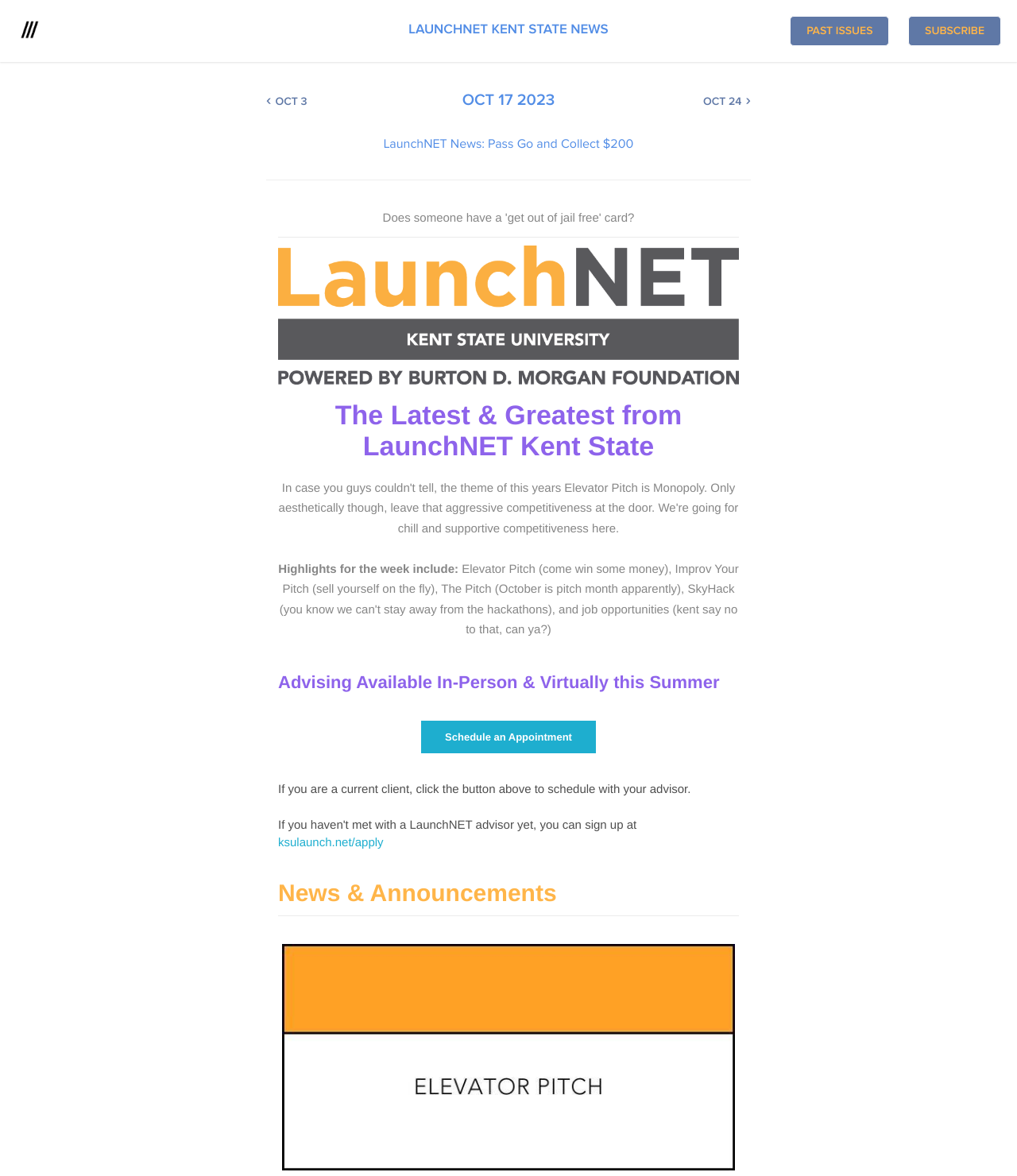Determine the bounding box coordinates of the clickable region to follow the instruction: "Subscribe to the newsletter".

[0.893, 0.014, 0.984, 0.039]